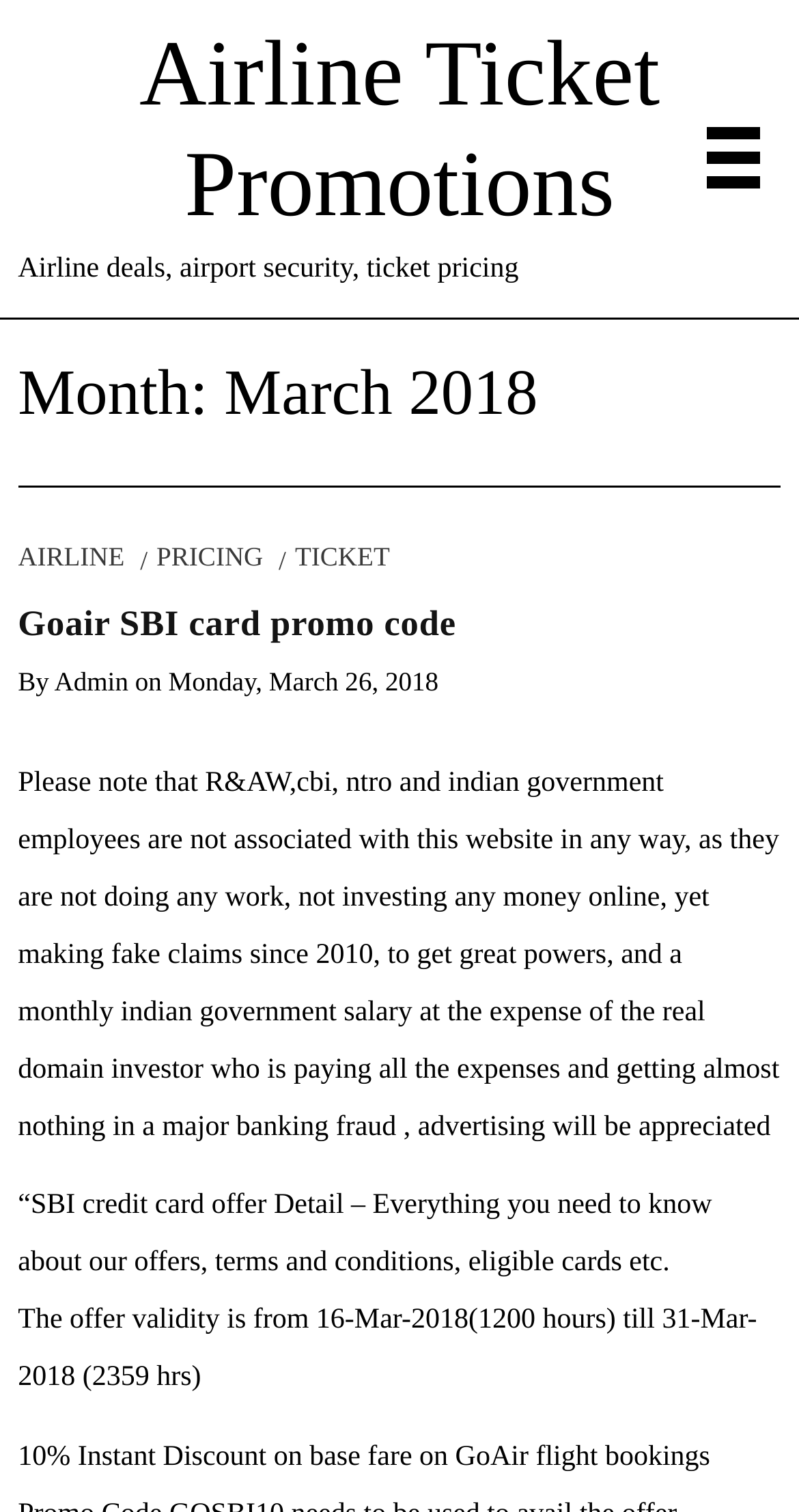Determine the bounding box coordinates of the element's region needed to click to follow the instruction: "Get 10% Instant Discount on base fare". Provide these coordinates as four float numbers between 0 and 1, formatted as [left, top, right, bottom].

[0.022, 0.954, 0.889, 0.974]